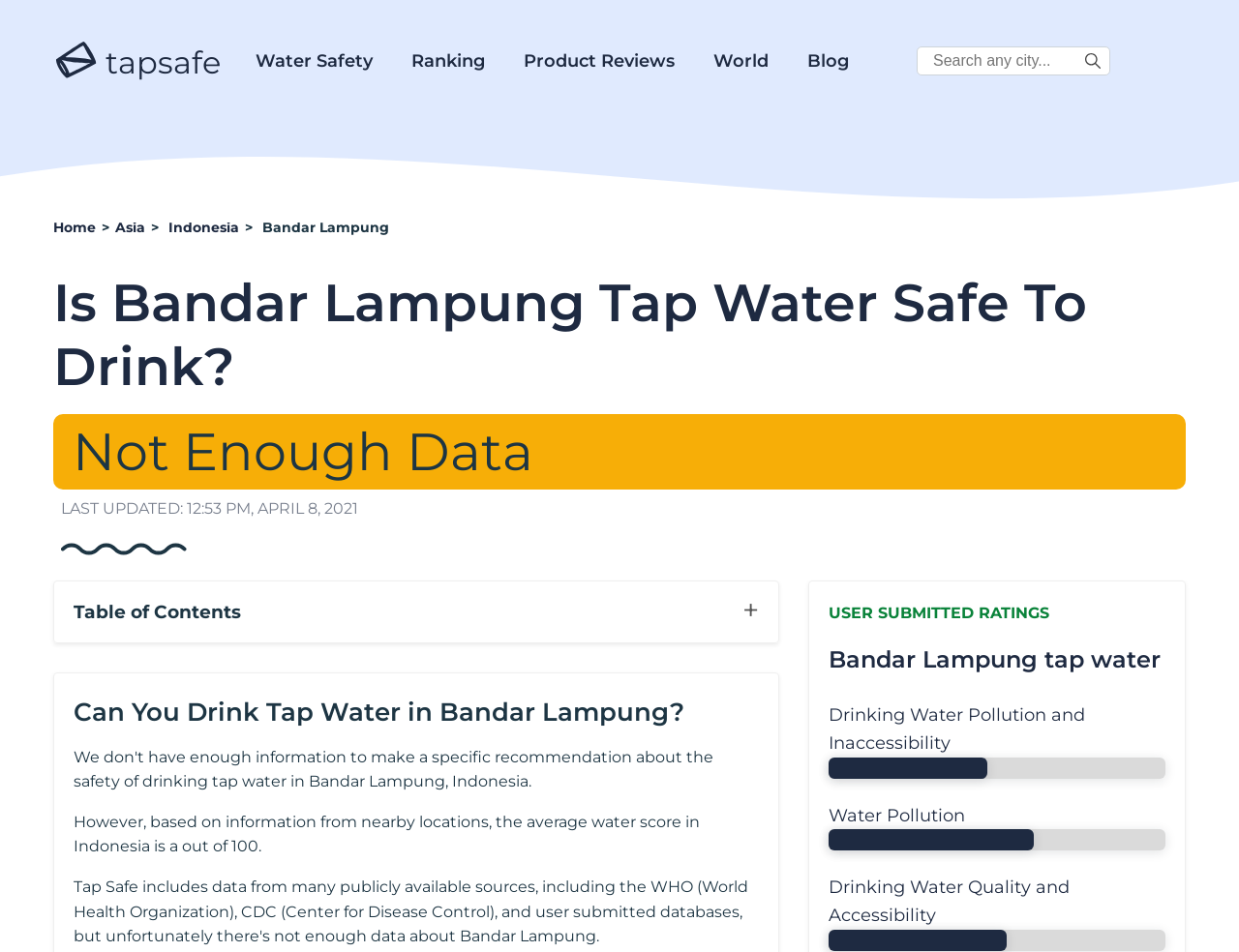Locate the bounding box coordinates of the element you need to click to accomplish the task described by this instruction: "Click the 'tapsafe' link".

[0.043, 0.03, 0.178, 0.089]